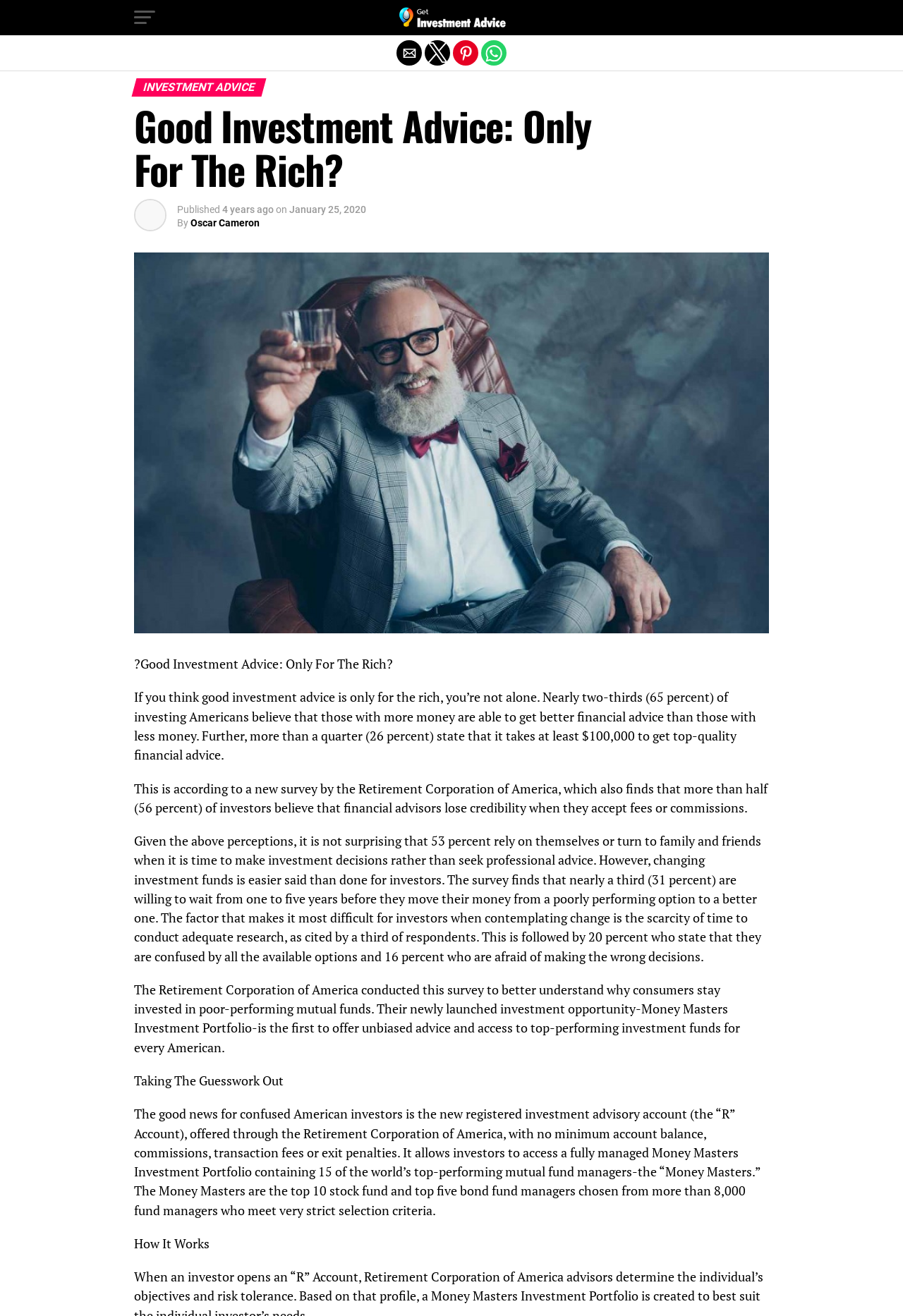Write an extensive caption that covers every aspect of the webpage.

This webpage is about investment advice, specifically discussing the misconception that good investment advice is only for the rich. The page has a header section with a logo and a navigation menu on the top right corner, featuring buttons to share the content via email, Twitter, Pinterest, and WhatsApp.

Below the header, there is a main content section with a heading "INVESTMENT ADVICE" and a subheading "Good Investment Advice: Only For The Rich?" accompanied by a small image. The article's publication date and author, Oscar Cameron, are displayed below the heading.

The main content is divided into several paragraphs, discussing the results of a survey by the Retirement Corporation of America. The survey finds that many Americans believe that good investment advice is only for the rich and that financial advisors lose credibility when they accept fees or commissions. The article also discusses how investors rely on themselves or family and friends for investment decisions rather than seeking professional advice.

The webpage features several images, including a large image in the middle of the page, and a few smaller images scattered throughout the content. There are also several buttons and links, including a link to exit the mobile version of the website at the top left corner.

The content is organized in a clear and readable format, with headings and paragraphs that make it easy to follow. The text is dense, but the use of headings and images helps to break up the content and make it more engaging.